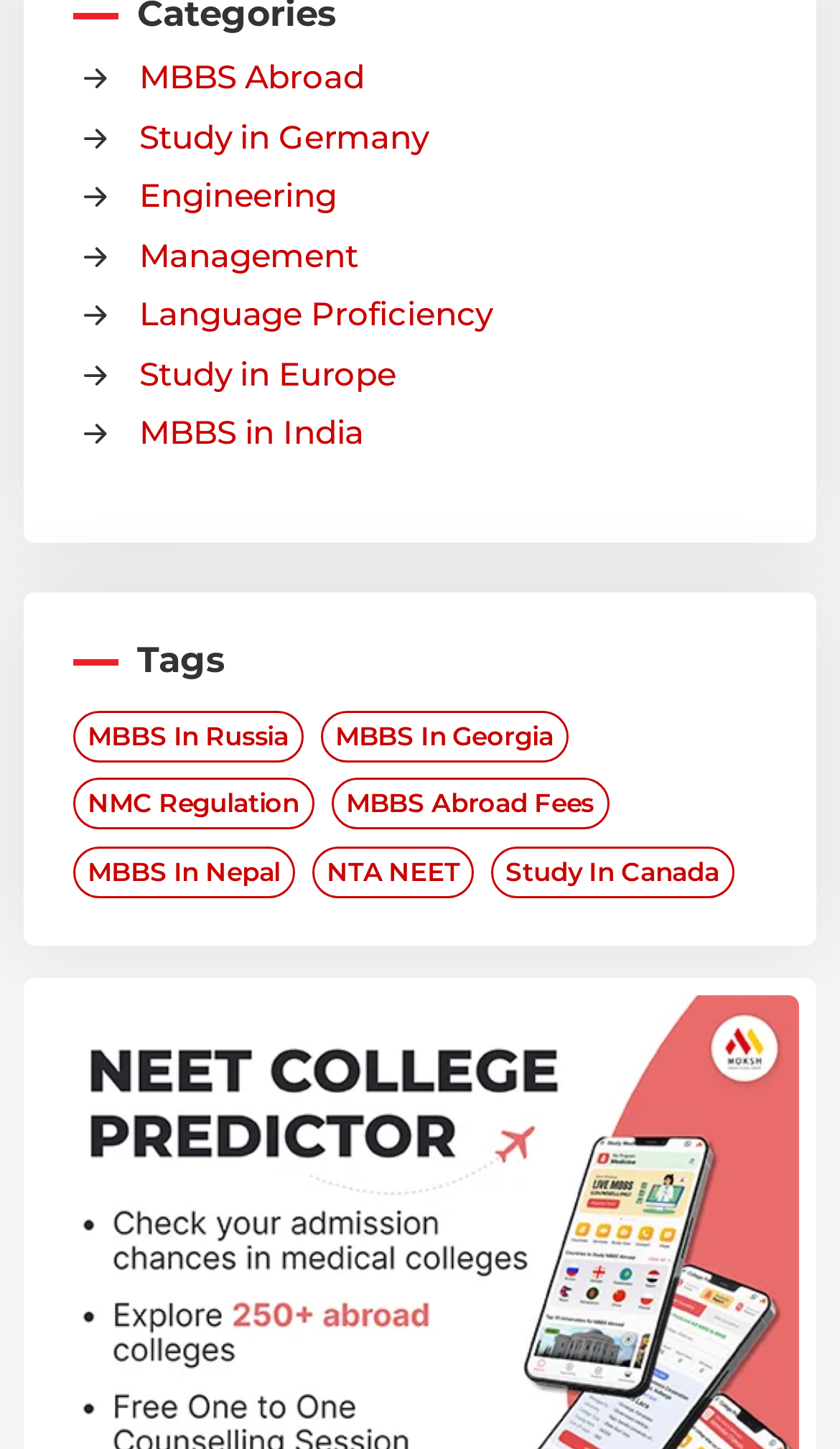Identify the bounding box coordinates for the element you need to click to achieve the following task: "Click Advanced Search". The coordinates must be four float values ranging from 0 to 1, formatted as [left, top, right, bottom].

None